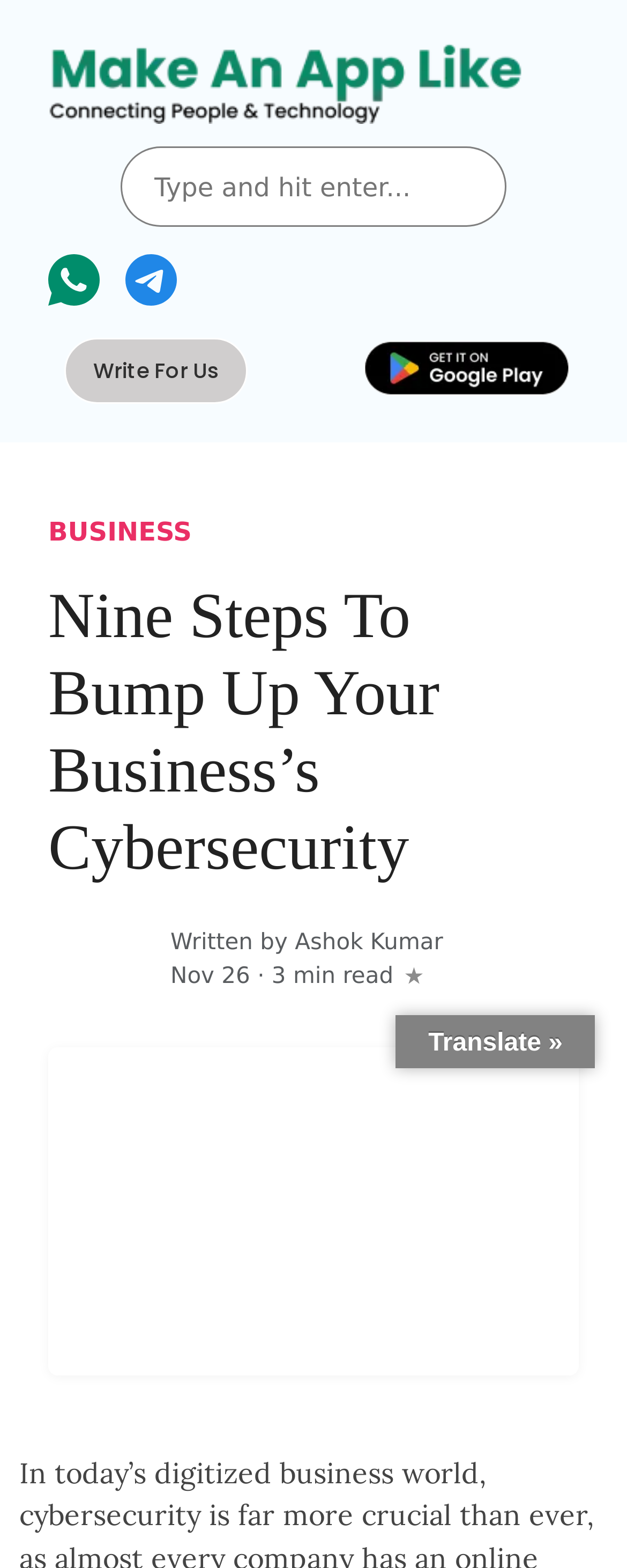Respond with a single word or phrase for the following question: 
What is the date of the article?

Nov 26